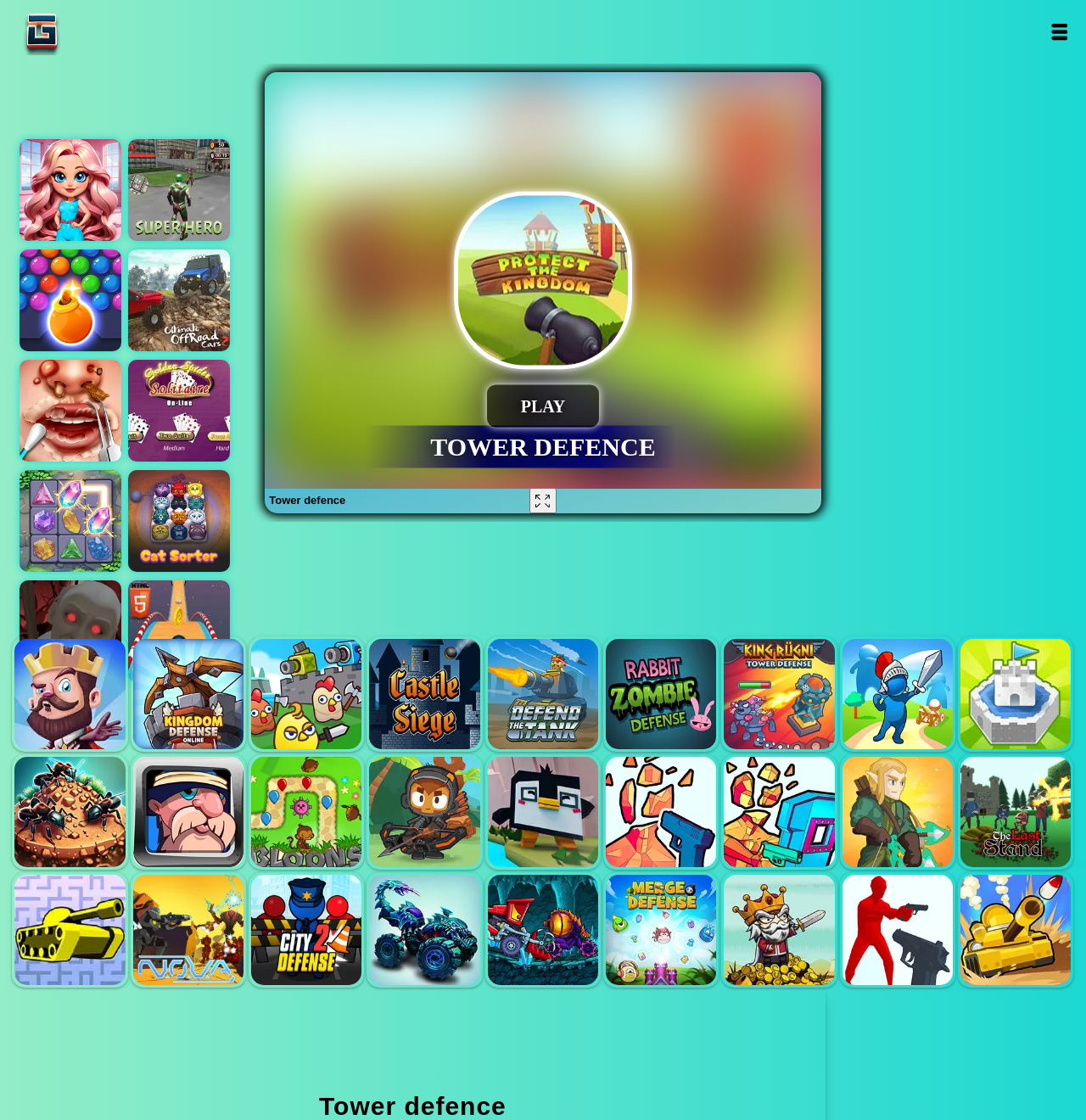Give the bounding box coordinates for this UI element: "Mad truck challenge special". The coordinates should be four float numbers between 0 and 1, arranged as [left, top, right, bottom].

[0.34, 0.781, 0.442, 0.88]